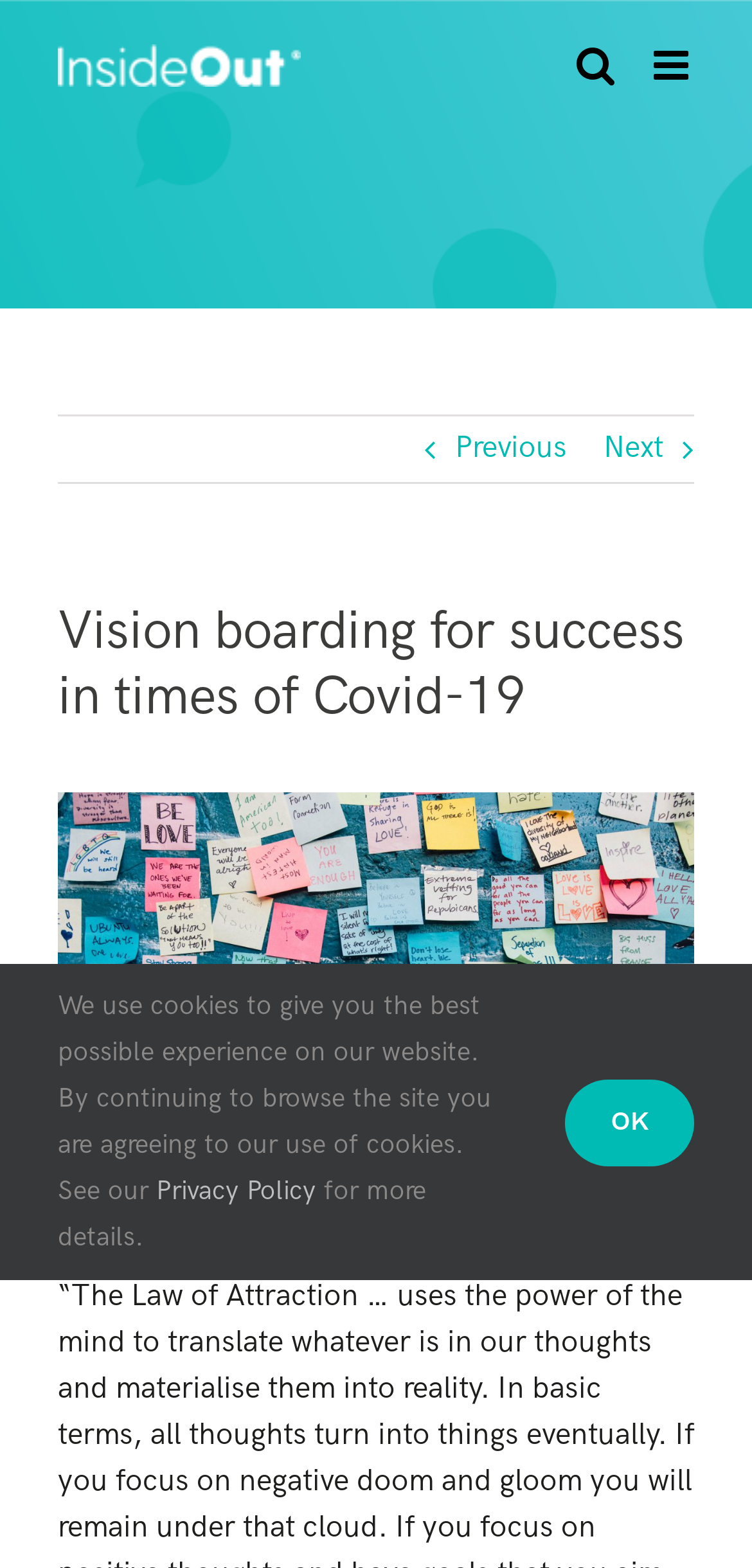Find the bounding box coordinates for the UI element that matches this description: "info@aestheticholiday.com".

None